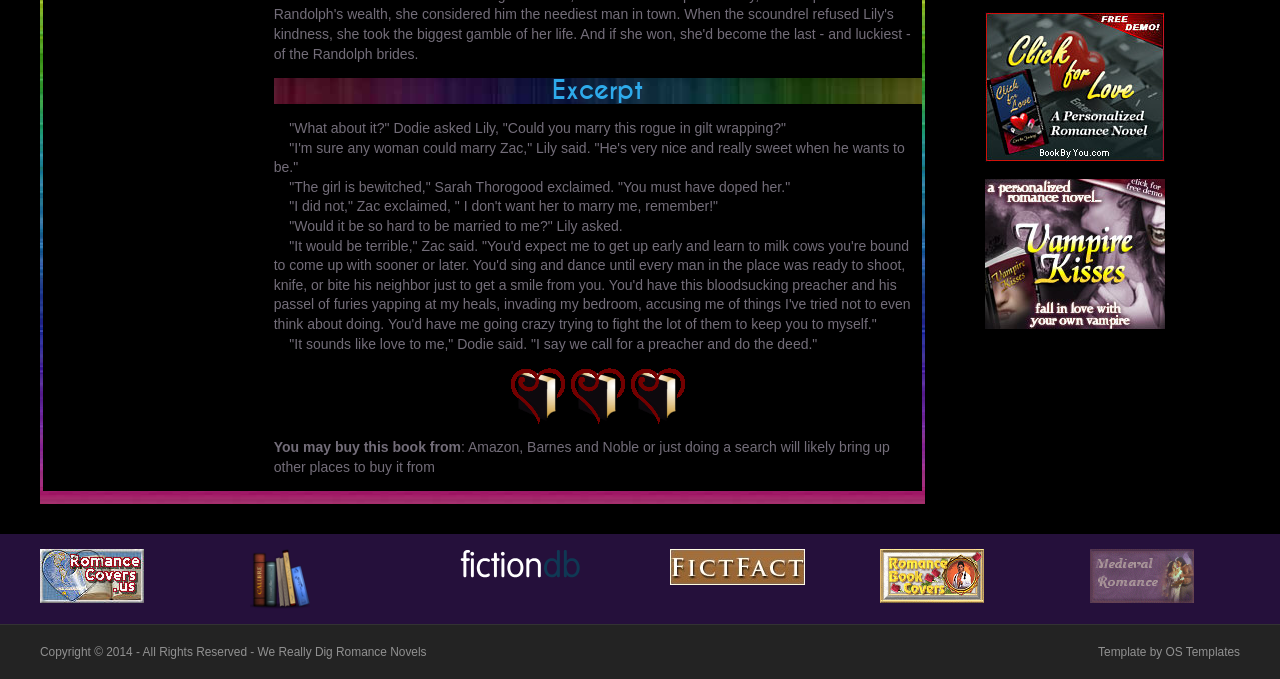Given the following UI element description: "title="Romance Book Covers"", find the bounding box coordinates in the webpage screenshot.

[0.688, 0.835, 0.769, 0.859]